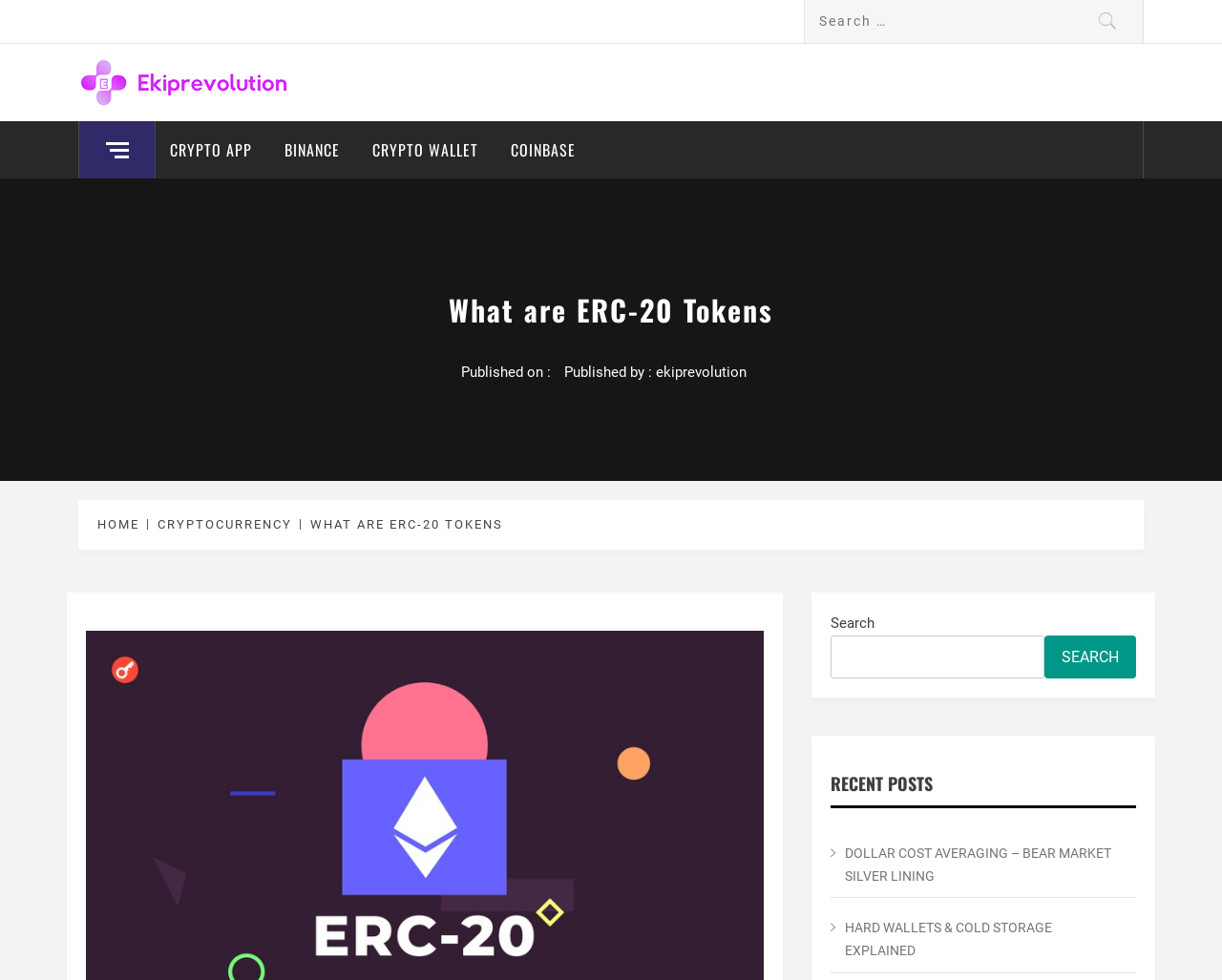What is the title or heading displayed on the webpage?

What are ERC-20 Tokens